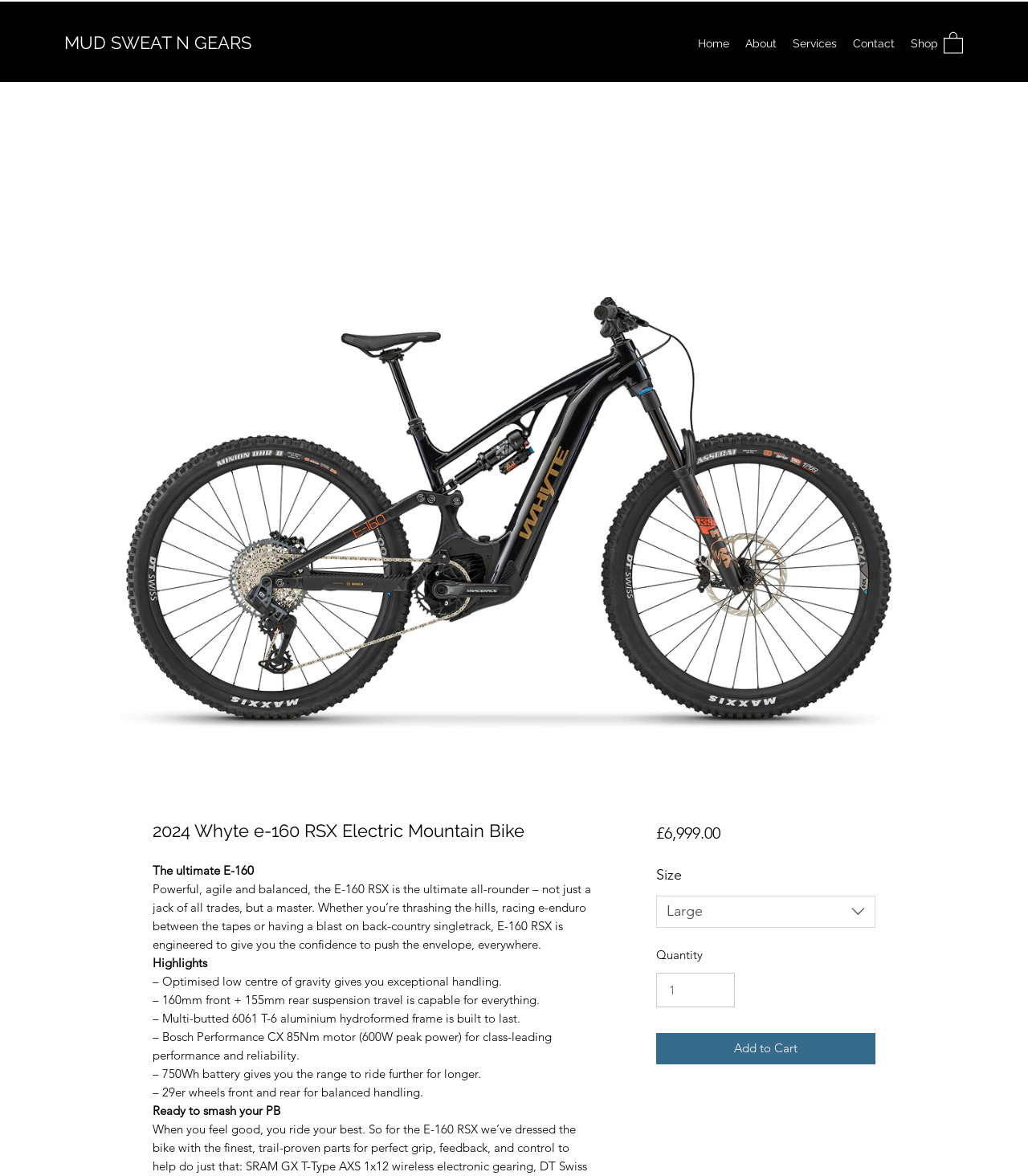Please identify the bounding box coordinates of the area that needs to be clicked to fulfill the following instruction: "Select a size from the dropdown list."

[0.638, 0.761, 0.852, 0.789]